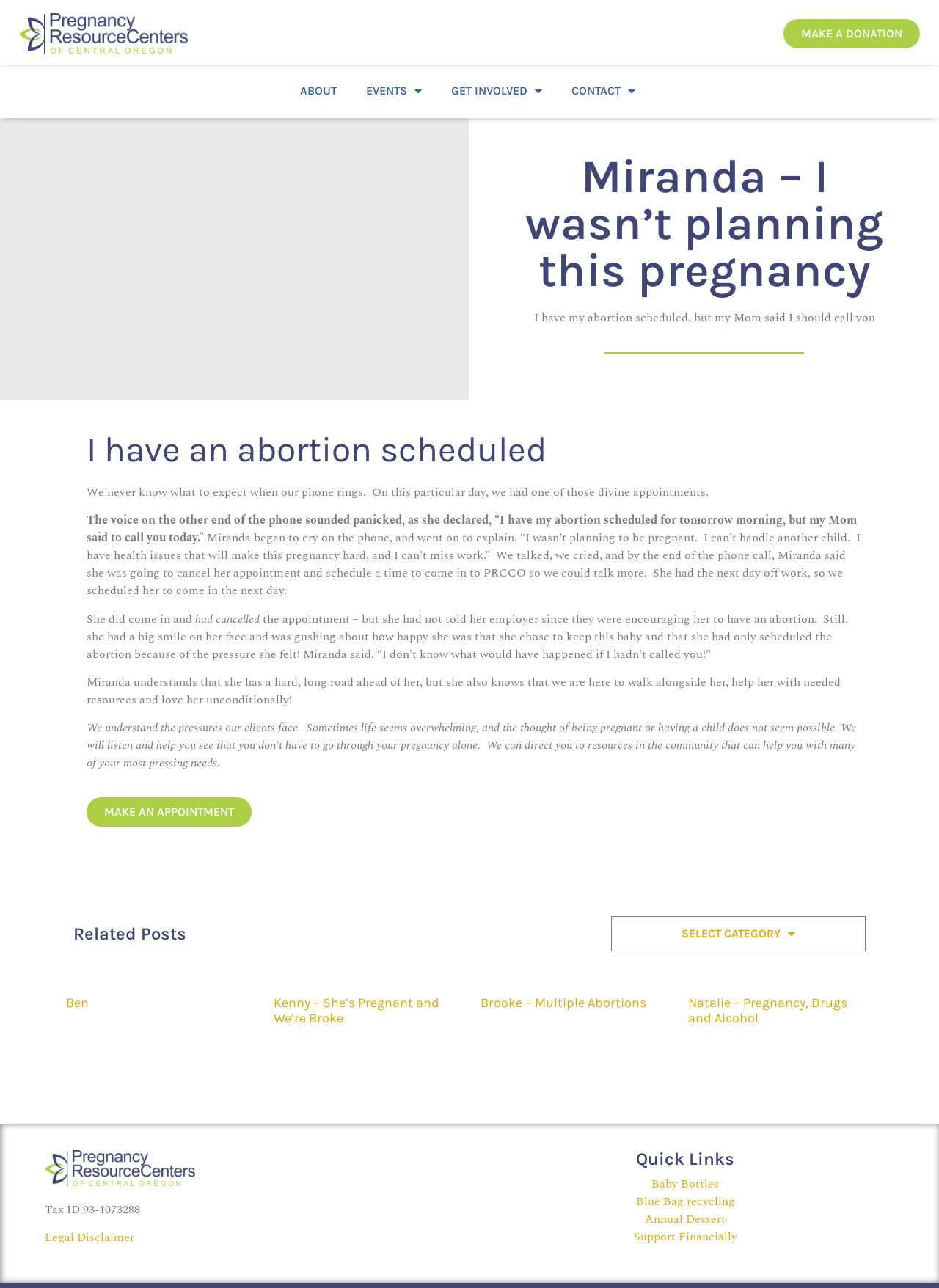Find and indicate the bounding box coordinates of the region you should select to follow the given instruction: "Click the 'MAKE A DONATION' link".

[0.834, 0.015, 0.98, 0.037]